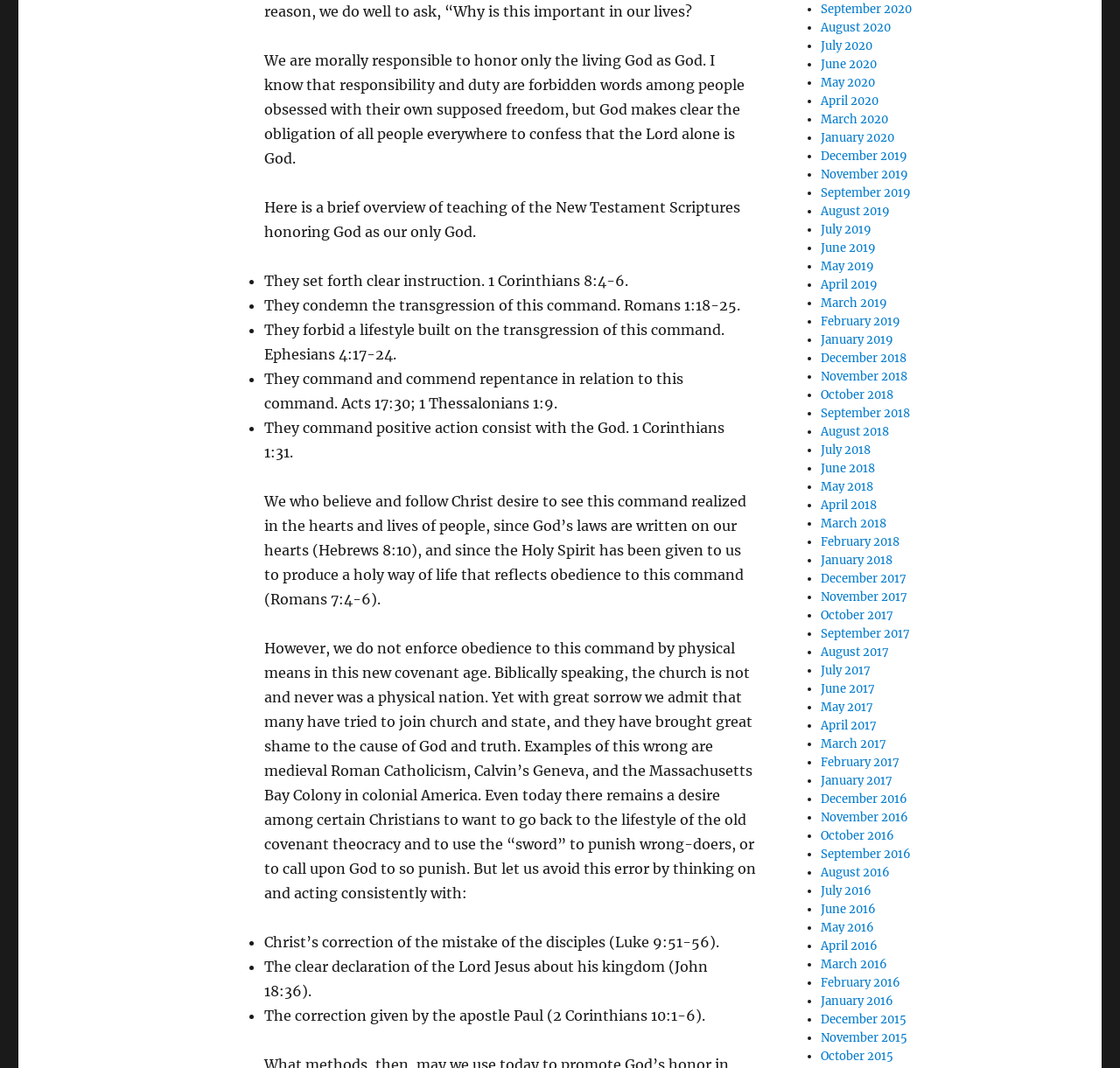What is the tone of the webpage? Look at the image and give a one-word or short phrase answer.

Serious and informative